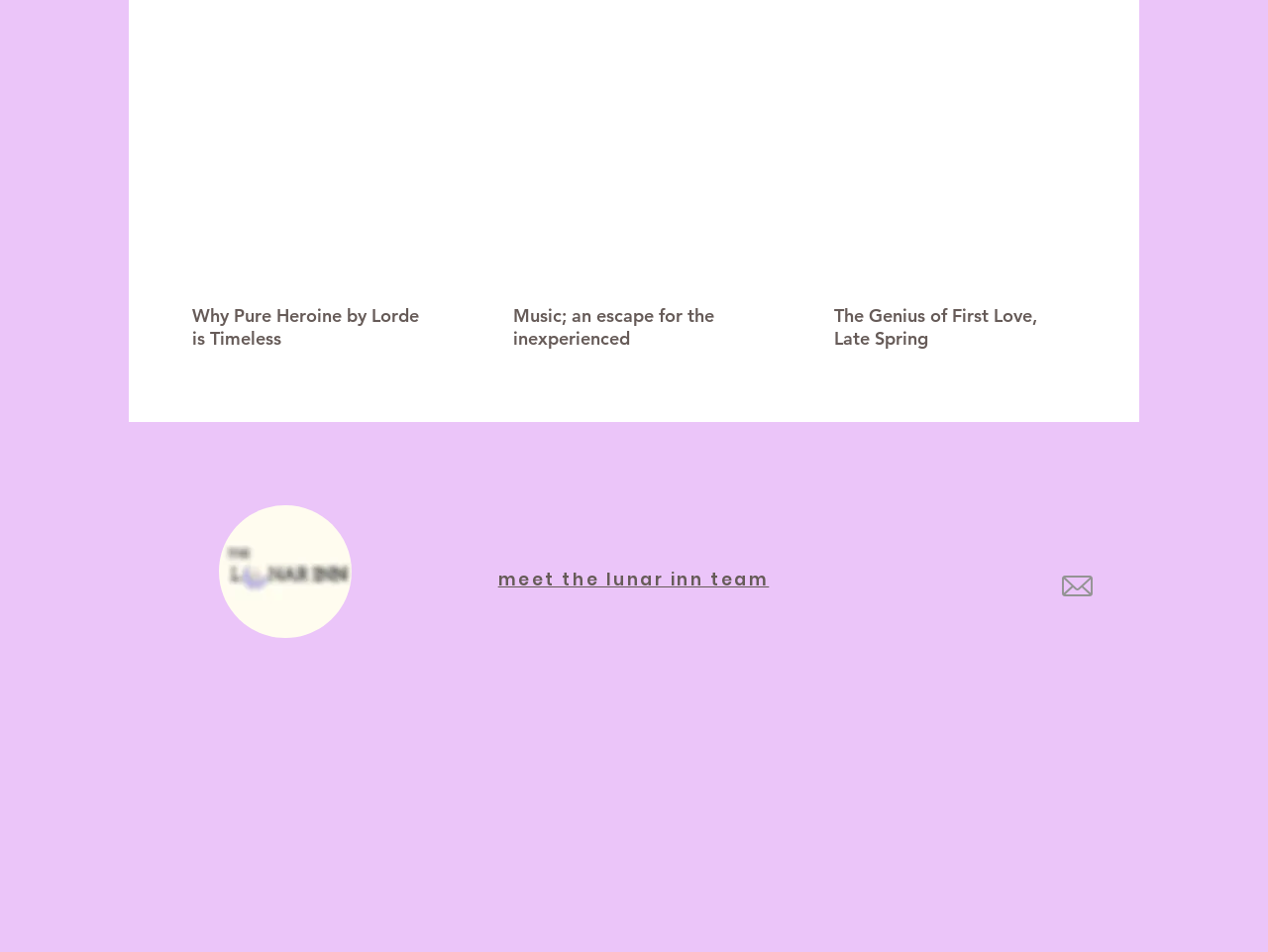Using the given description, provide the bounding box coordinates formatted as (top-left x, top-left y, bottom-right x, bottom-right y), with all values being floating point numbers between 0 and 1. Description: aria-label="Instagram"

[0.835, 0.556, 0.866, 0.597]